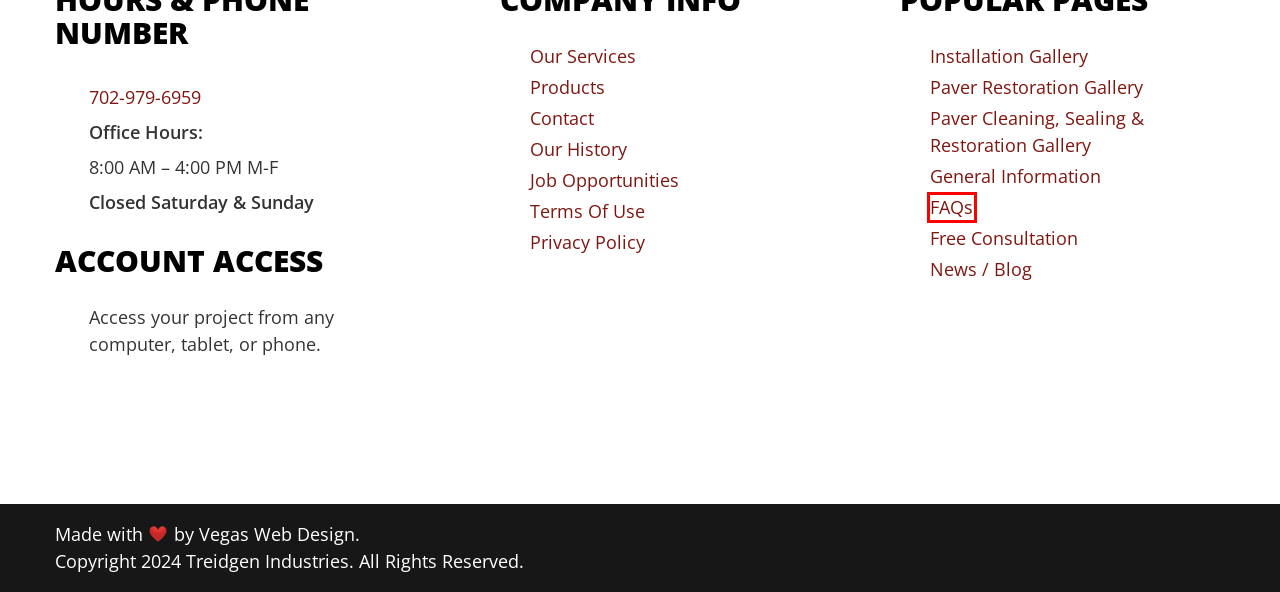Observe the webpage screenshot and focus on the red bounding box surrounding a UI element. Choose the most appropriate webpage description that corresponds to the new webpage after clicking the element in the bounding box. Here are the candidates:
A. Privacy Policy – Treidgen Industries
B. FAQs – Treidgen Industries
C. Contact Us – Treidgen Industries
D. Paver Restoration Gallery – Treidgen Industries
E. Products – Treidgen Industries
F. Installation Gallery – Treidgen Industries
G. Job Opportunities – Treidgen Industries
H. Blog – Treidgen Industries

B